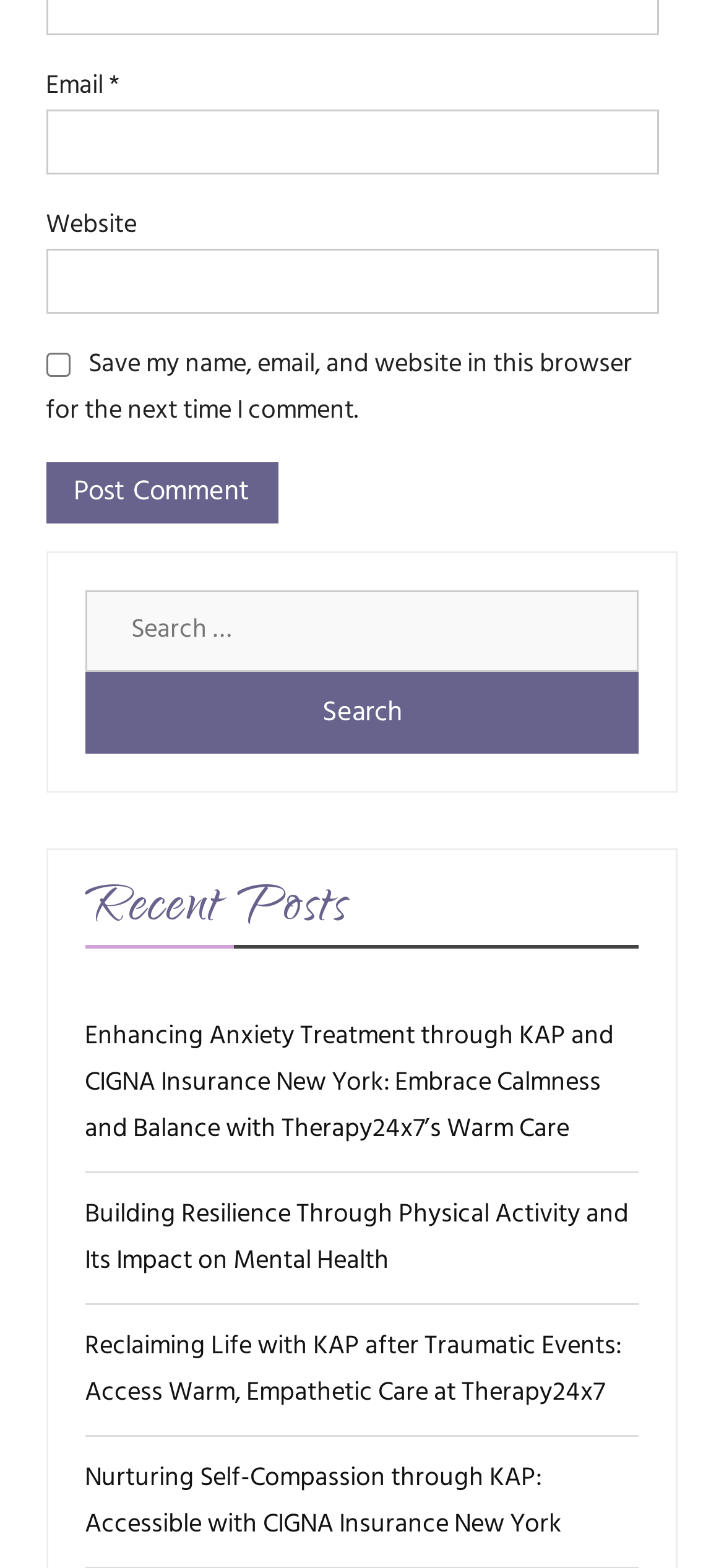Locate the bounding box coordinates of the clickable part needed for the task: "Post a comment".

[0.063, 0.295, 0.384, 0.334]